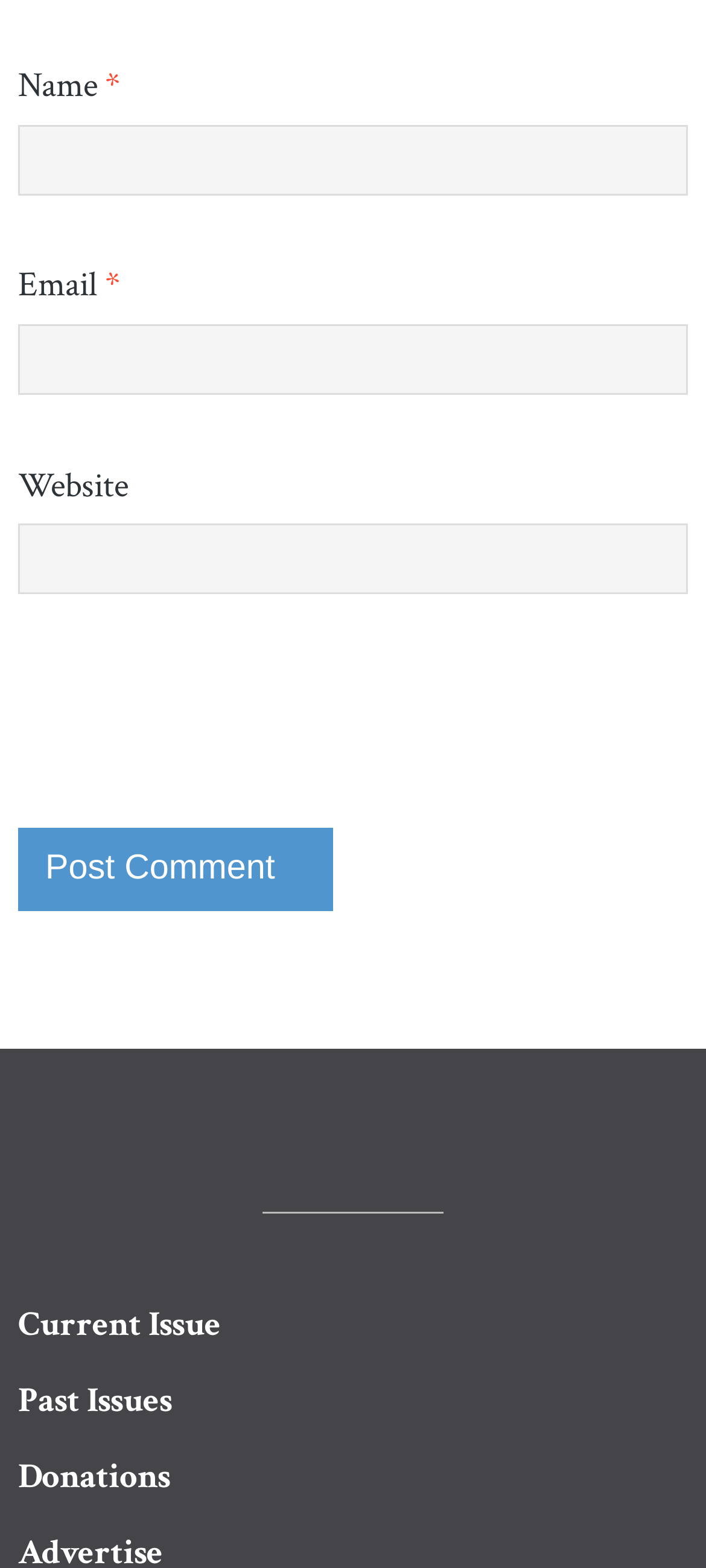Please determine the bounding box coordinates, formatted as (top-left x, top-left y, bottom-right x, bottom-right y), with all values as floating point numbers between 0 and 1. Identify the bounding box of the region described as: Donations

[0.026, 0.927, 0.949, 0.958]